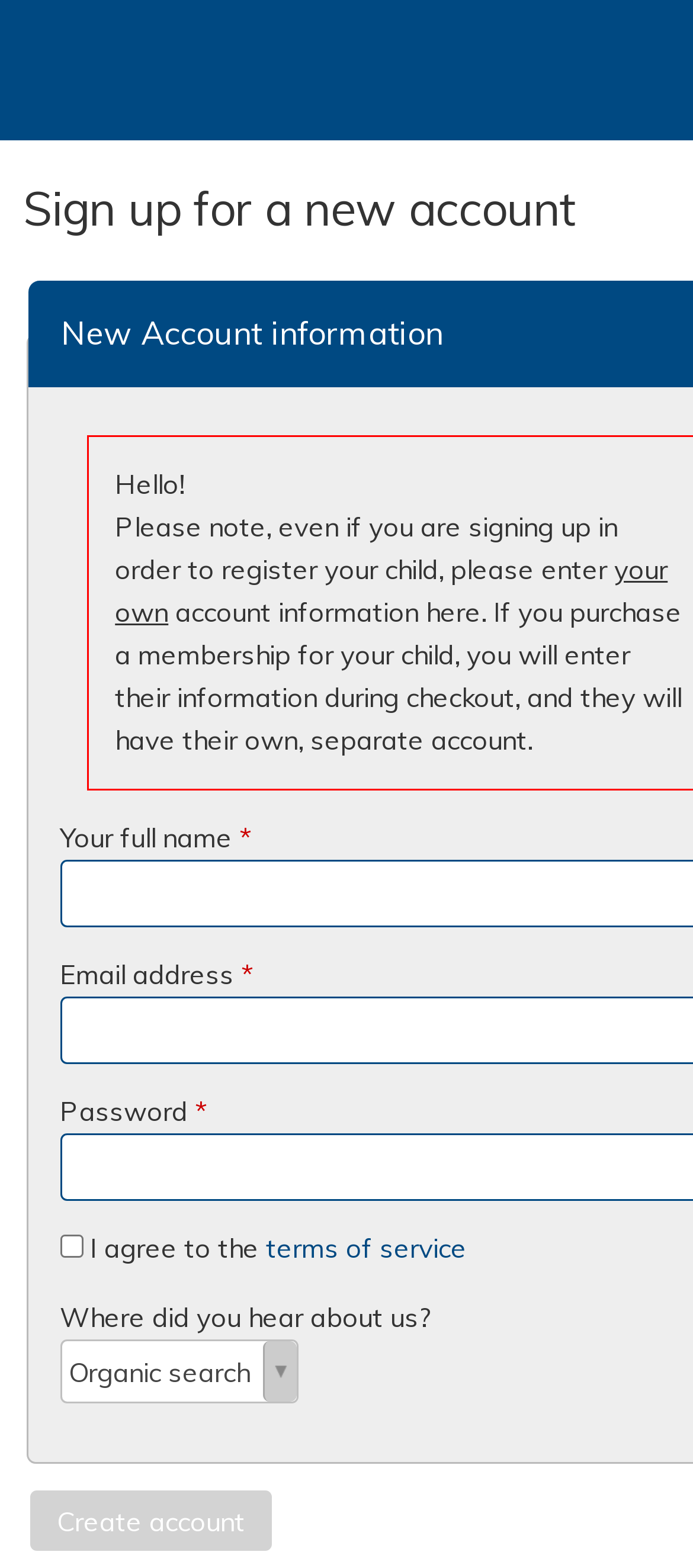Provide a single word or phrase answer to the question: 
What is the purpose of the 'Where did you hear about us?' field?

To specify how user heard about Cantilon Choirs